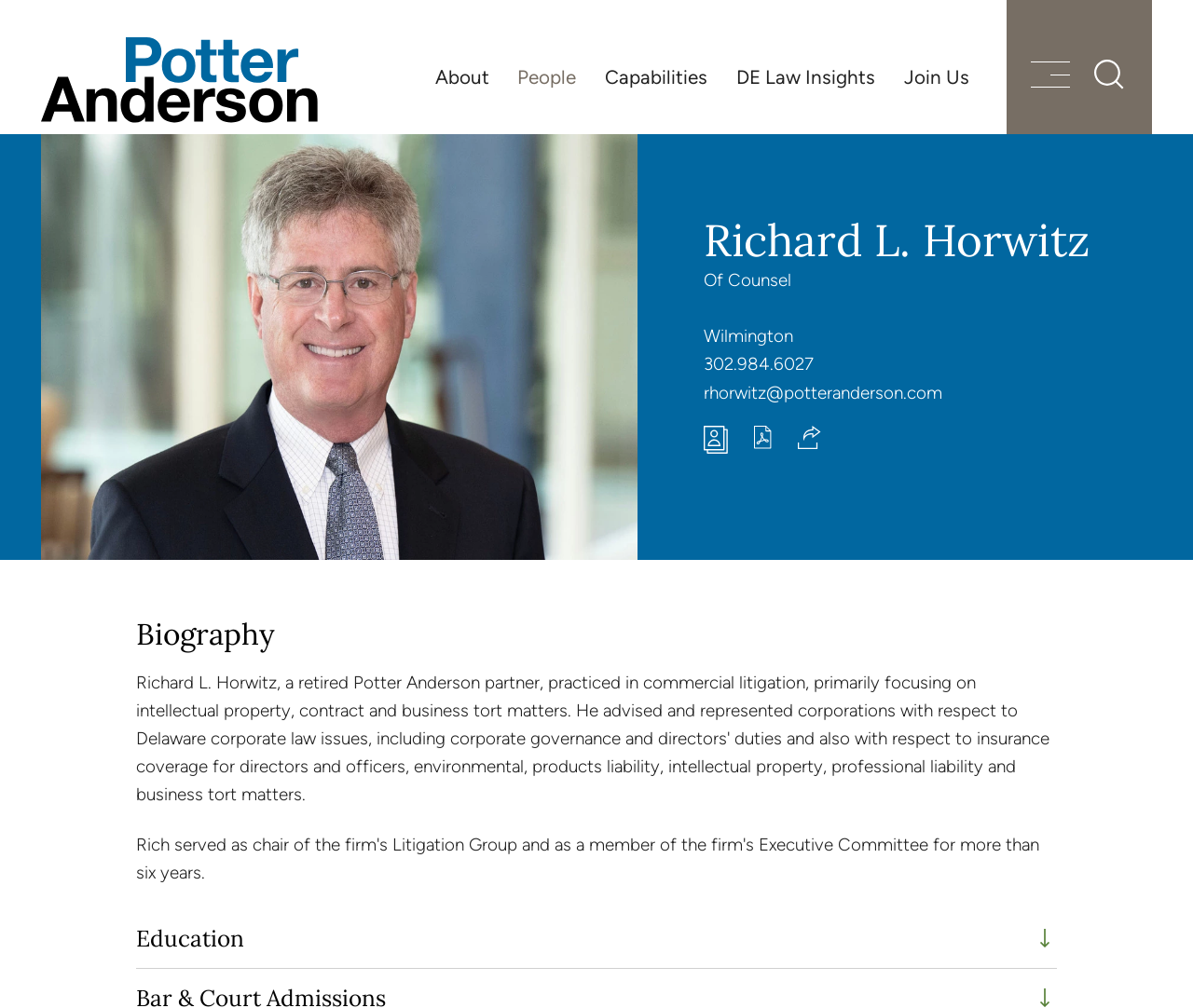Please identify the bounding box coordinates of the region to click in order to complete the given instruction: "Search for something". The coordinates should be four float numbers between 0 and 1, i.e., [left, top, right, bottom].

[0.917, 0.059, 0.942, 0.089]